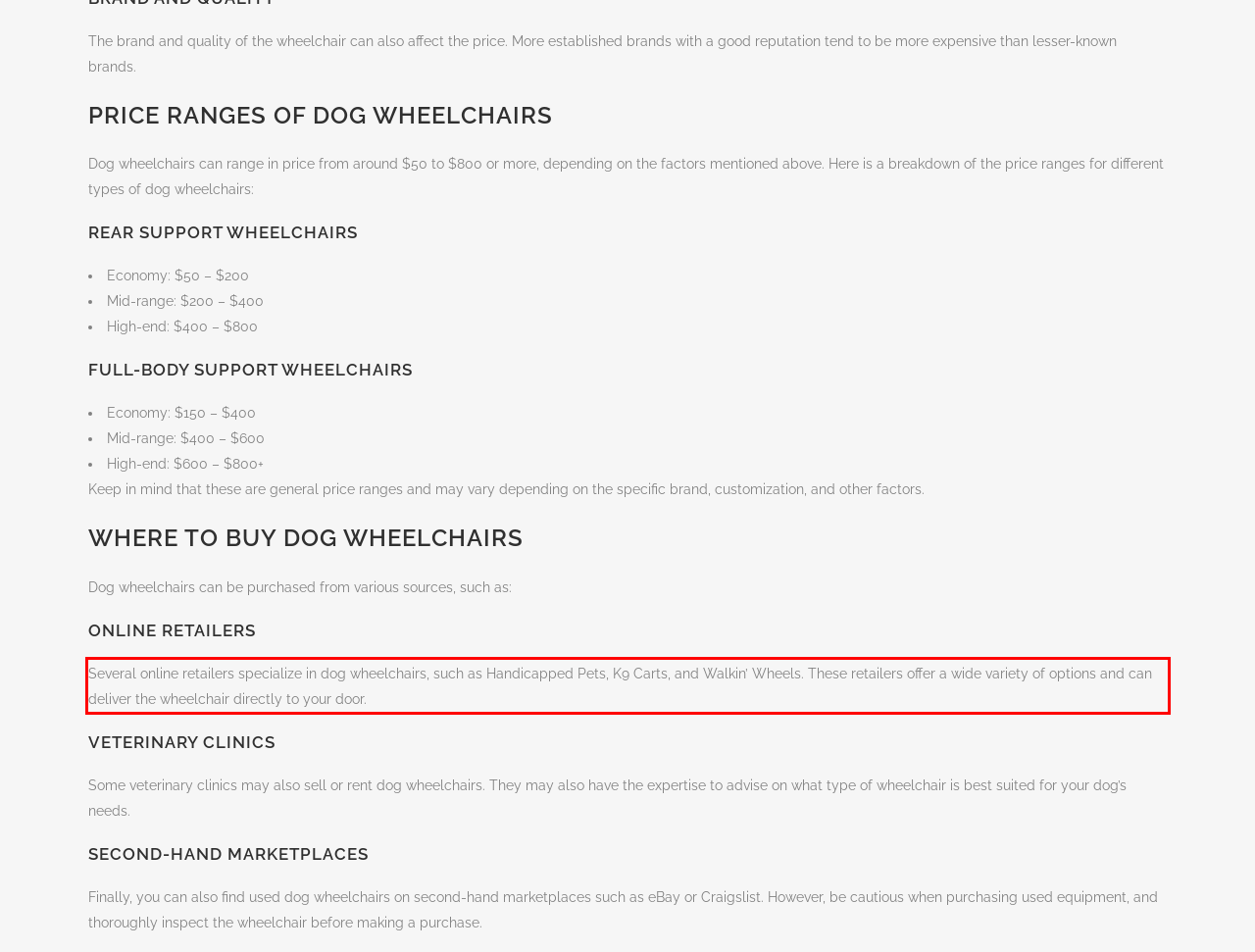Using the provided screenshot of a webpage, recognize and generate the text found within the red rectangle bounding box.

Several online retailers specialize in dog wheelchairs, such as Handicapped Pets, K9 Carts, and Walkin’ Wheels. These retailers offer a wide variety of options and can deliver the wheelchair directly to your door.